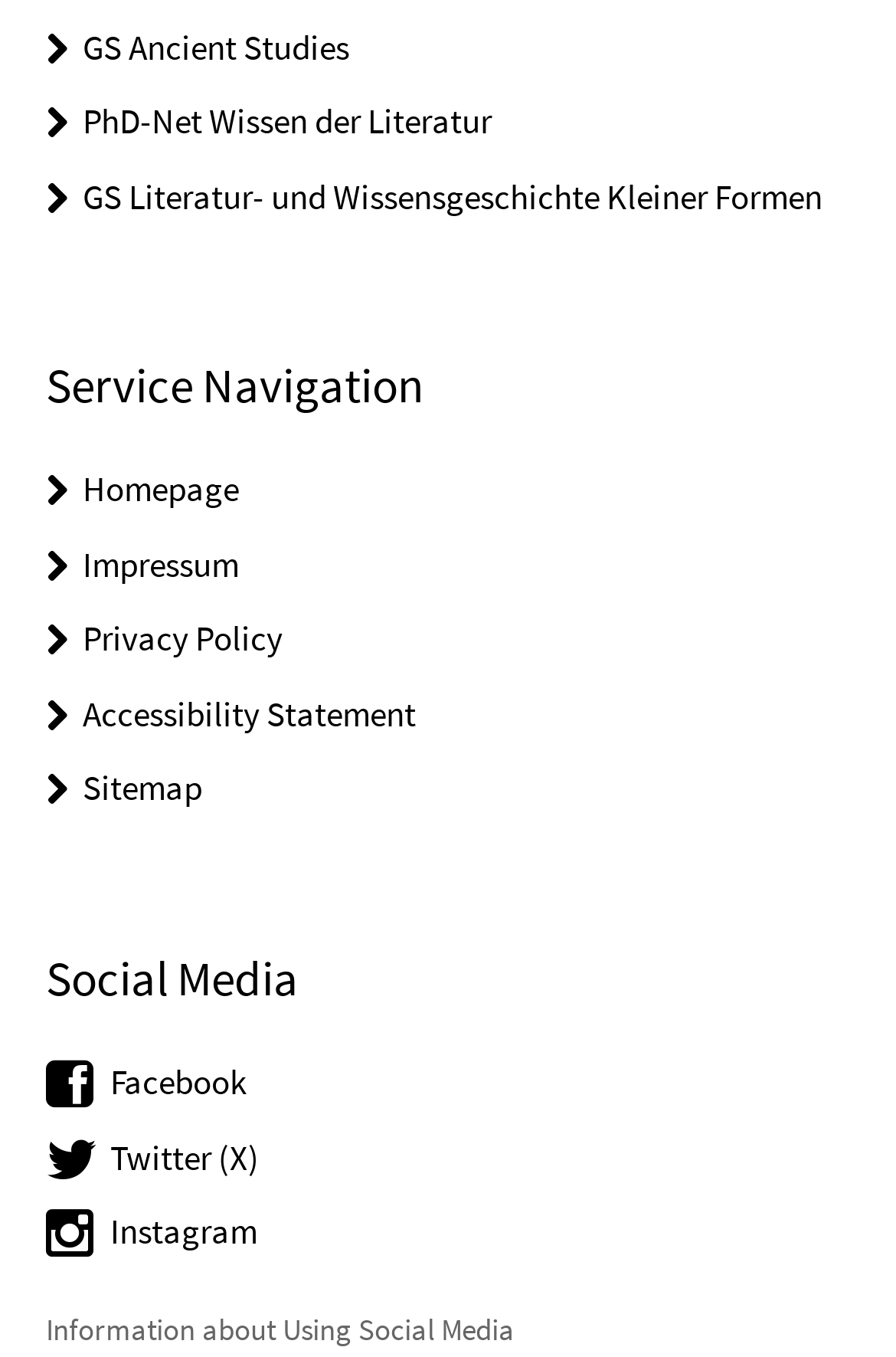What is the last link in the 'Service Navigation' section?
Using the visual information, answer the question in a single word or phrase.

Sitemap